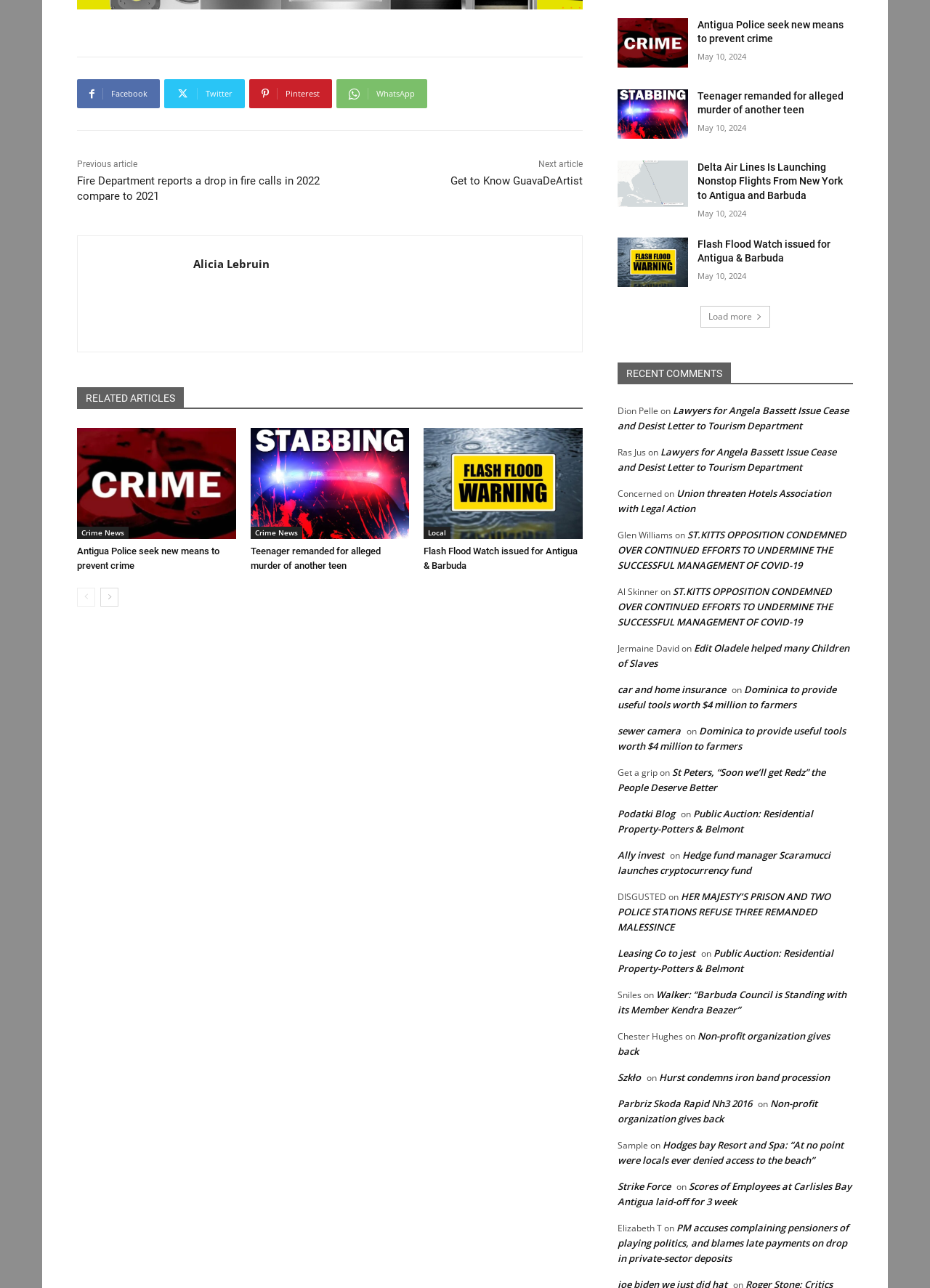What is the name of the person whose image is displayed on the webpage?
Using the visual information, reply with a single word or short phrase.

Alicia Lebruin